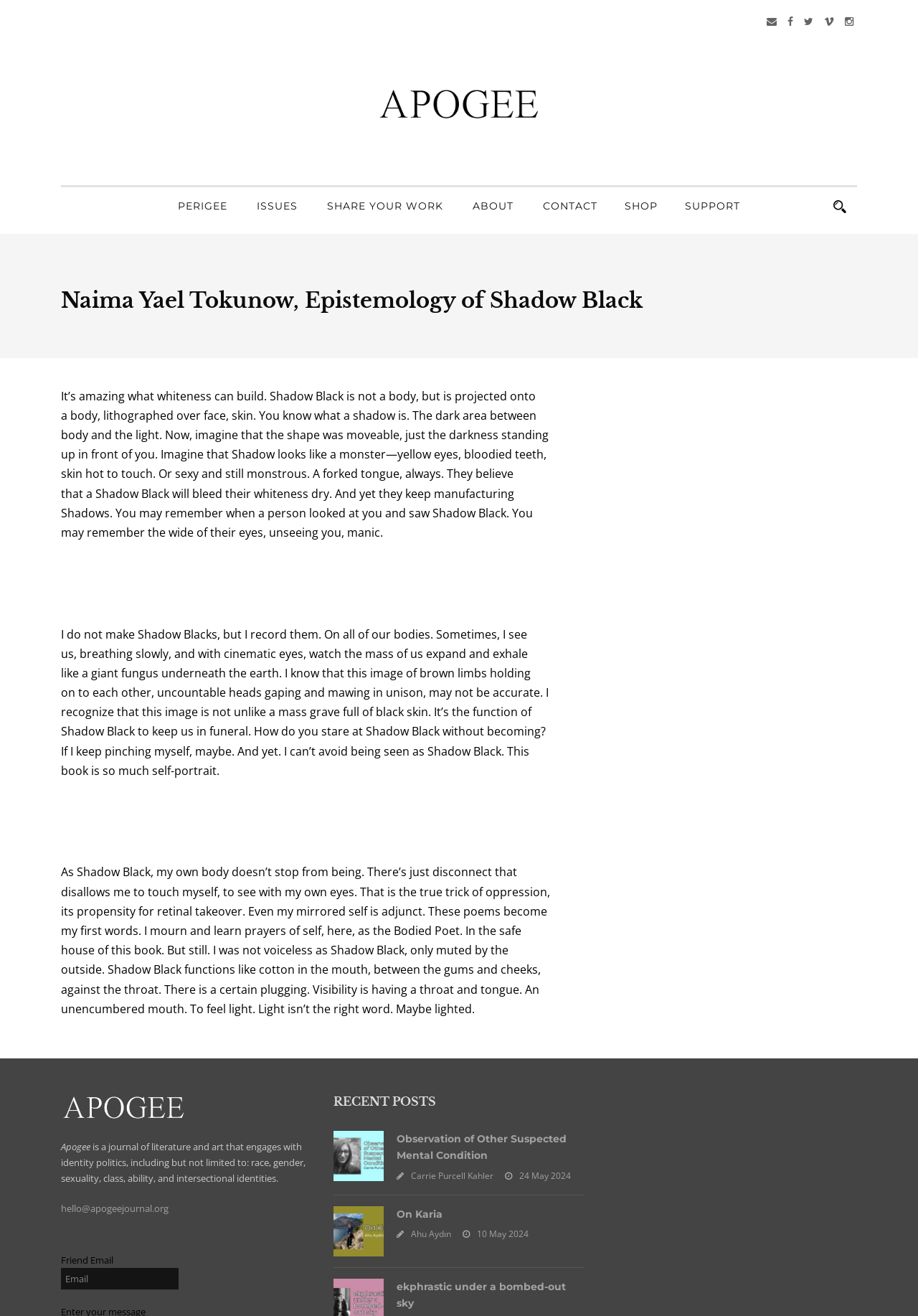Find the bounding box coordinates of the clickable region needed to perform the following instruction: "Click the RECENT POSTS heading". The coordinates should be provided as four float numbers between 0 and 1, i.e., [left, top, right, bottom].

[0.363, 0.831, 0.637, 0.843]